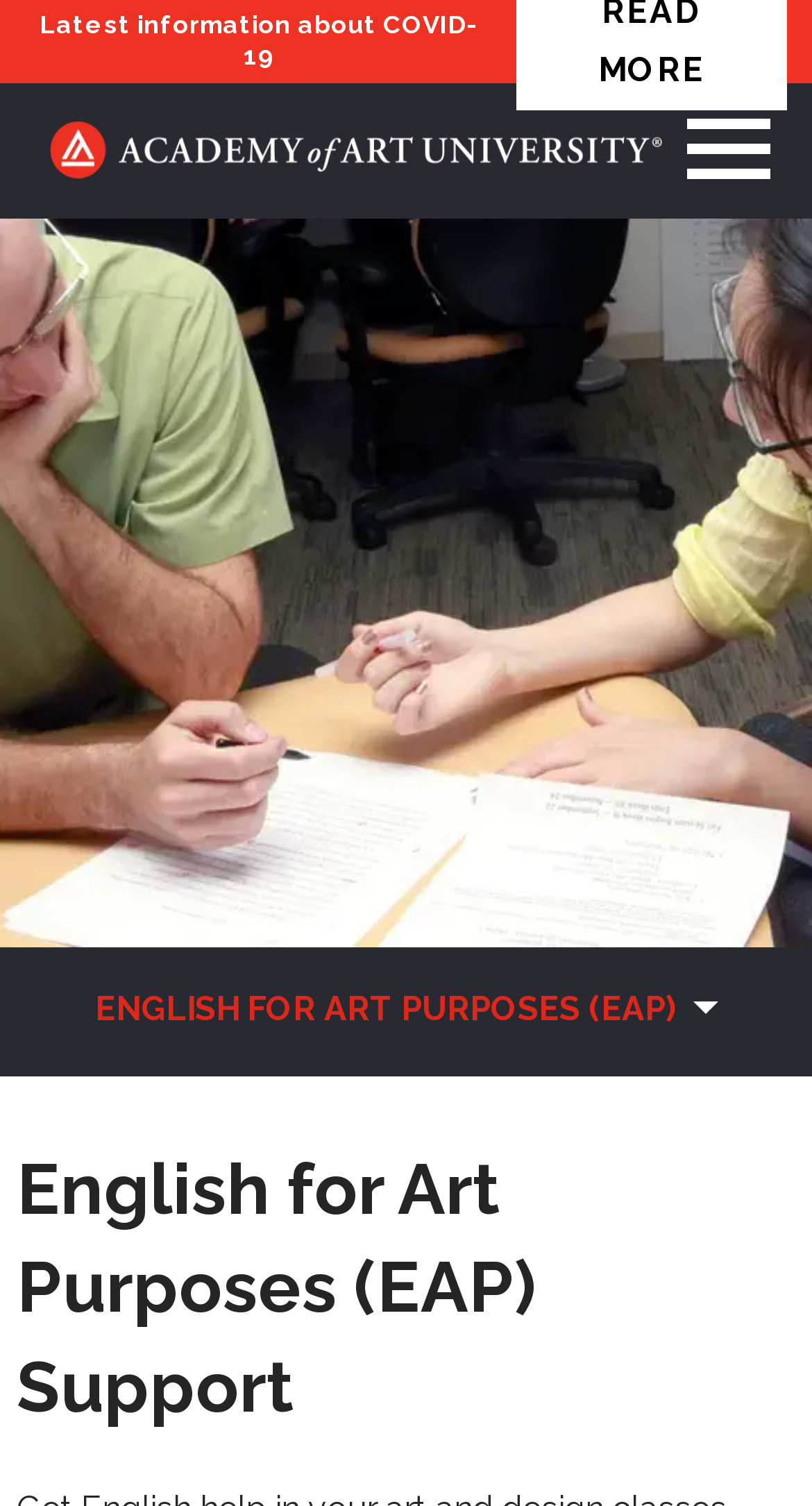Please answer the following question using a single word or phrase: 
Is the menu button expanded?

No